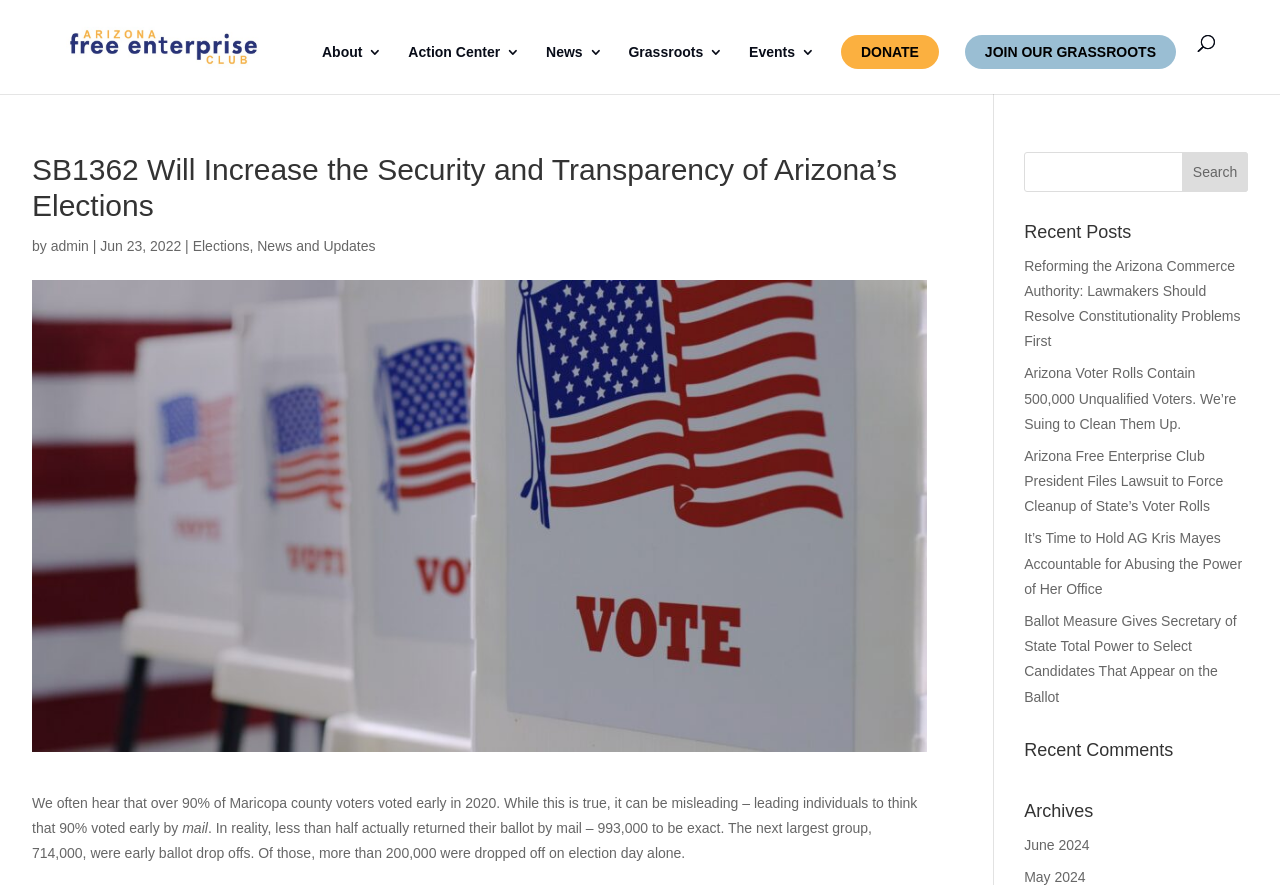Write a detailed summary of the webpage.

This webpage is about the Arizona Free Enterprise Club, with a focus on a specific bill, SB1362, which aims to increase the security and transparency of Arizona's elections. At the top of the page, there is a logo of the Arizona Free Enterprise Club, accompanied by a link to the organization's homepage. Below the logo, there are several links to different sections of the website, including "About", "Action Center", "News", "Grassroots", "Events", and "Donate".

The main content of the page is divided into two sections. On the left side, there is a heading that reads "SB1362 Will Increase the Security and Transparency of Arizona's Elections", followed by a brief description of the bill, including the date it was signed by the Governor. Below this, there is an image of a row of voting booths.

On the right side of the page, there is a search bar at the top, followed by a section titled "Recent Posts", which lists five news articles with links to read more. The articles appear to be related to elections and voting in Arizona. Below the news articles, there is a section titled "Recent Comments", and further down, a section titled "Archives" with a link to June 2024.

Throughout the page, there are several links to other pages on the website, including links to specific news articles, the organization's homepage, and a link to join the grassroots movement. The overall layout of the page is organized, with clear headings and concise text, making it easy to navigate and find relevant information.